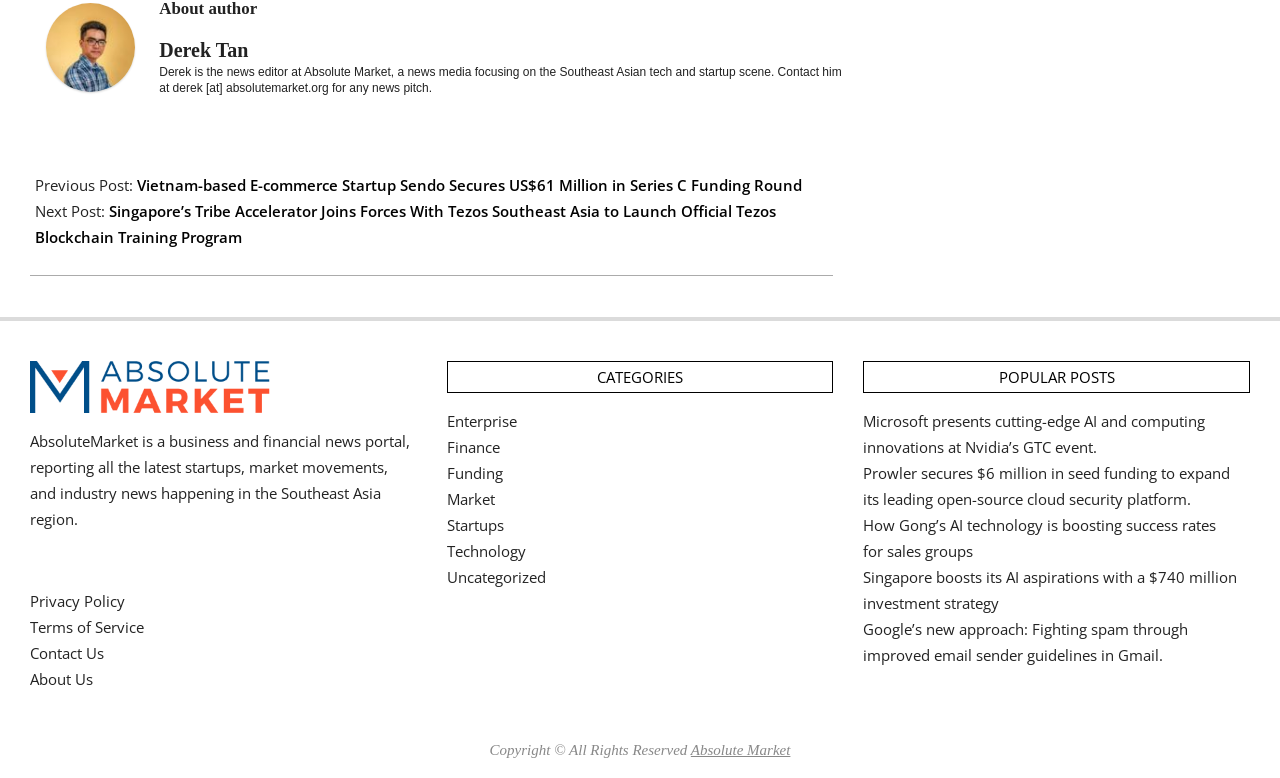Pinpoint the bounding box coordinates of the area that must be clicked to complete this instruction: "Check the popular post about Microsoft".

[0.674, 0.528, 0.942, 0.587]